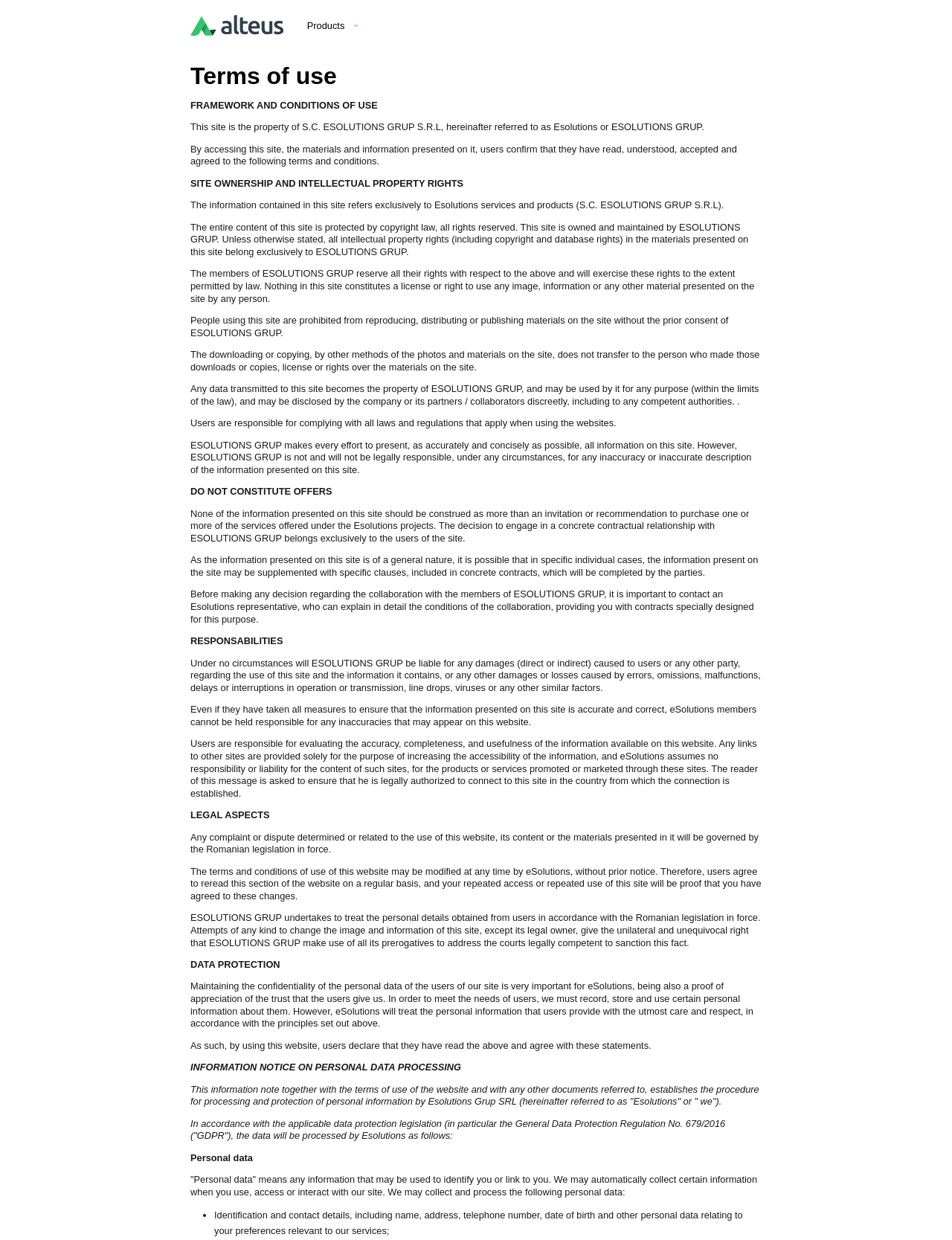Using floating point numbers between 0 and 1, provide the bounding box coordinates in the format (top-left x, top-left y, bottom-right x, bottom-right y). Locate the UI element described here: CopioCompetition Analysis

[0.433, 0.001, 0.589, 0.046]